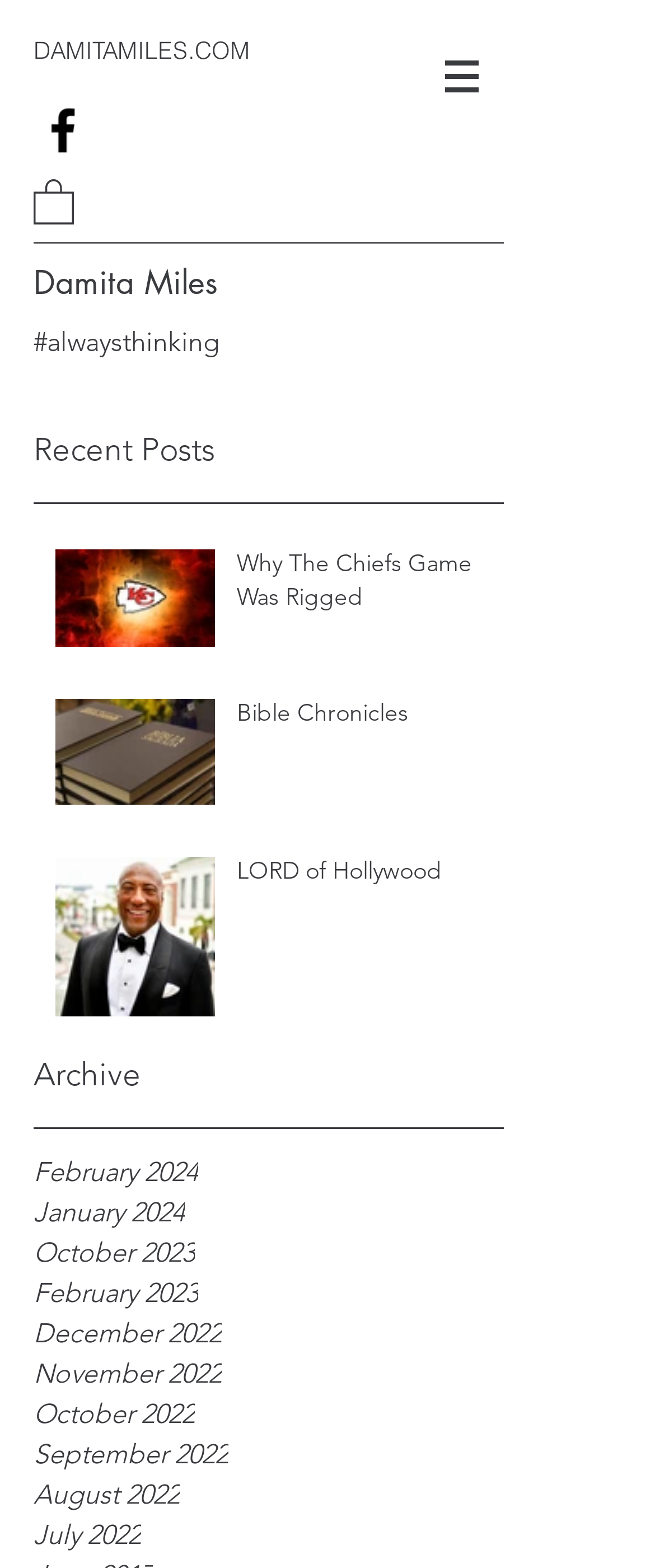Can you specify the bounding box coordinates for the region that should be clicked to fulfill this instruction: "Go to February 2024 archive".

[0.051, 0.735, 0.769, 0.761]